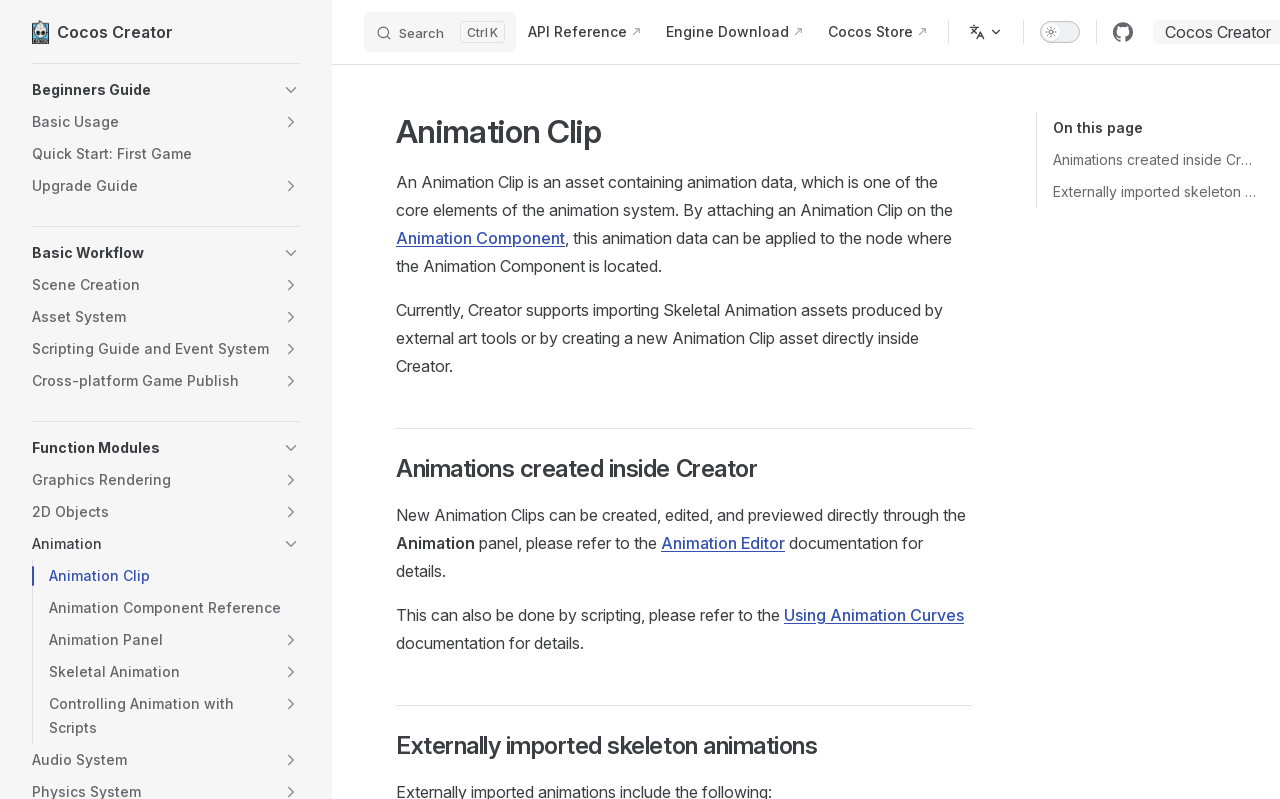Identify the bounding box coordinates for the region to click in order to carry out this instruction: "Change language". Provide the coordinates using four float numbers between 0 and 1, formatted as [left, top, right, bottom].

[0.748, 0.0, 0.793, 0.08]